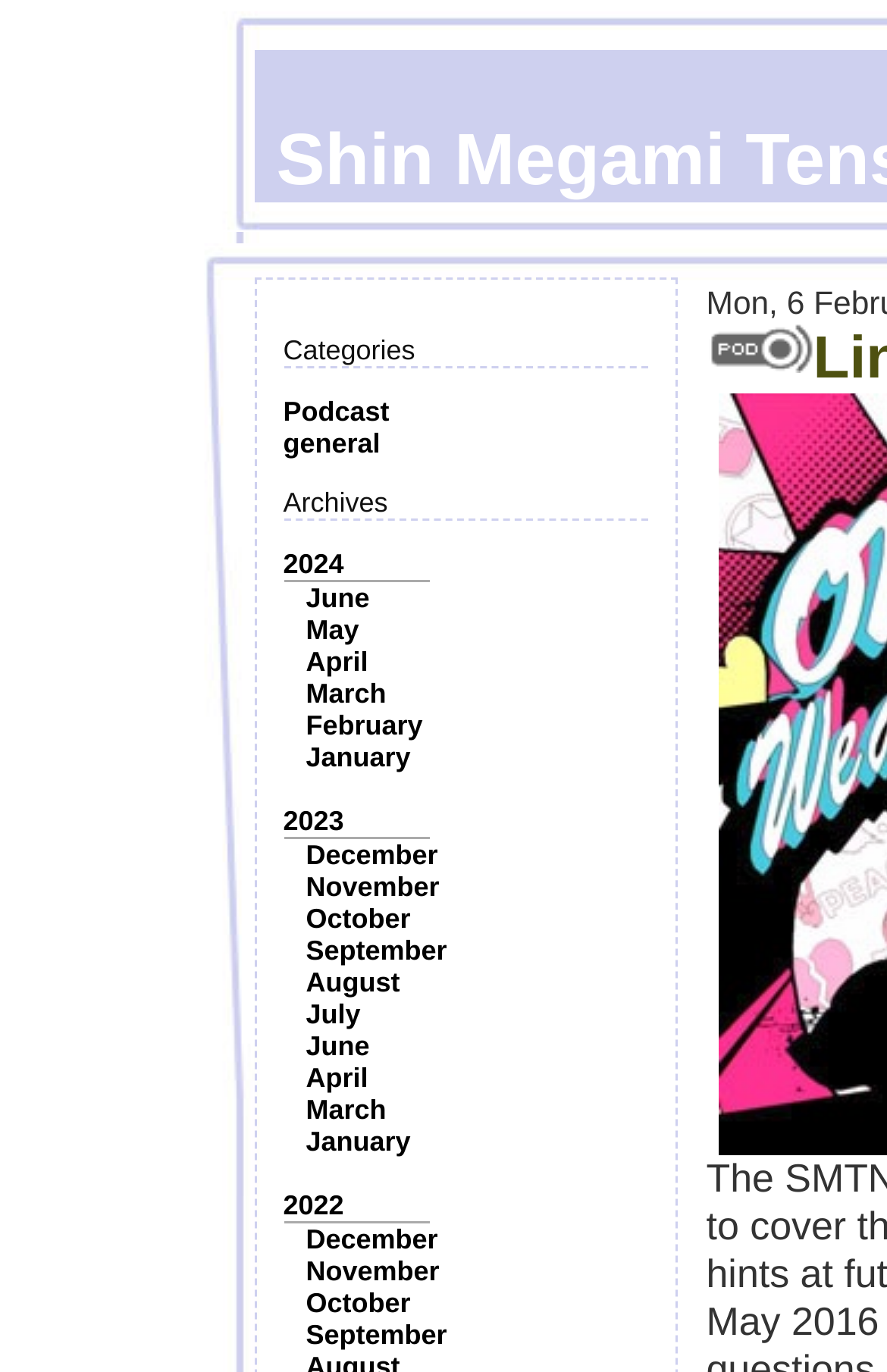What is the year above the 'June' link? Examine the screenshot and reply using just one word or a brief phrase.

2024